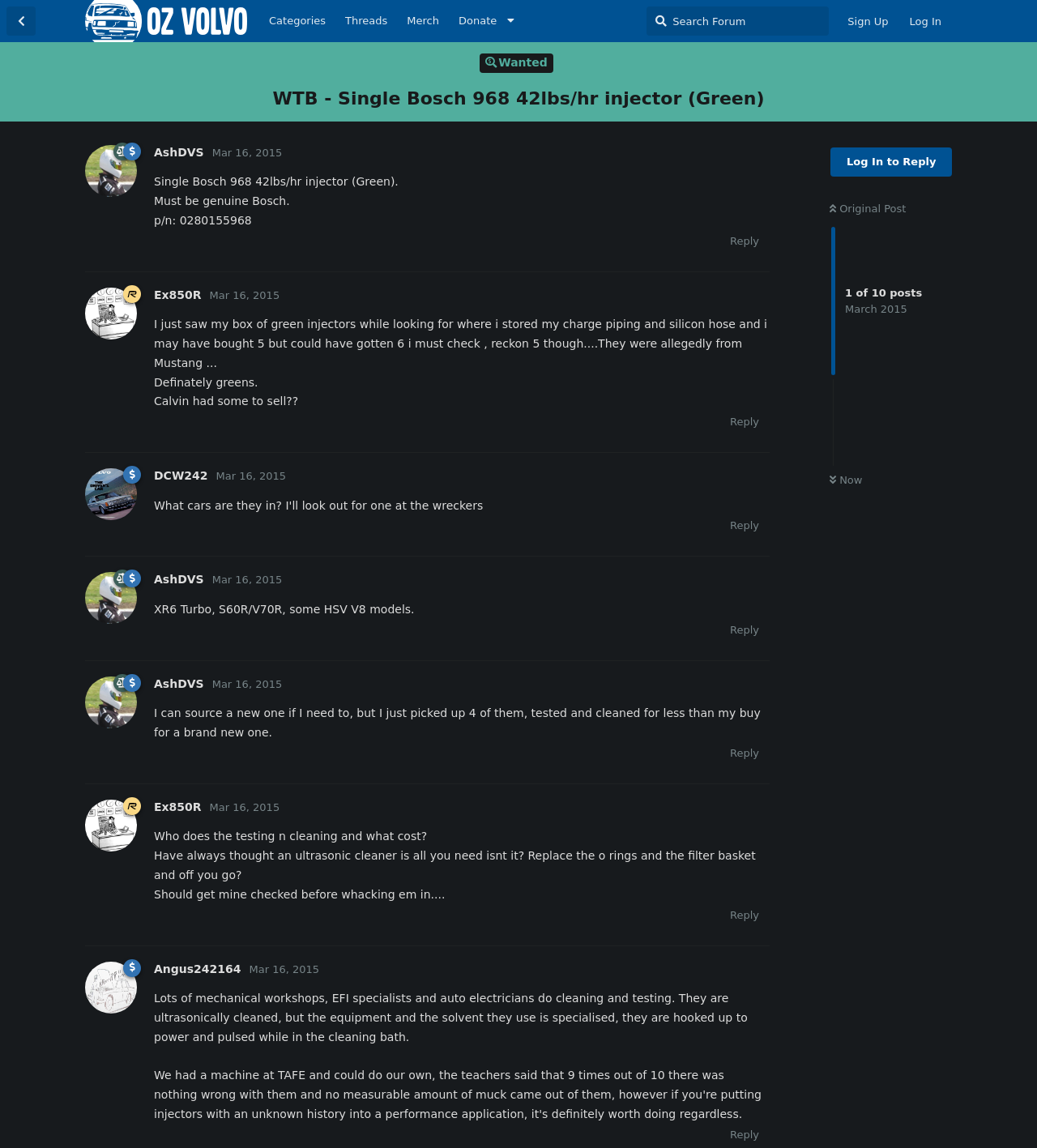Specify the bounding box coordinates for the region that must be clicked to perform the given instruction: "Click on the 'Reply' button".

[0.694, 0.197, 0.742, 0.223]